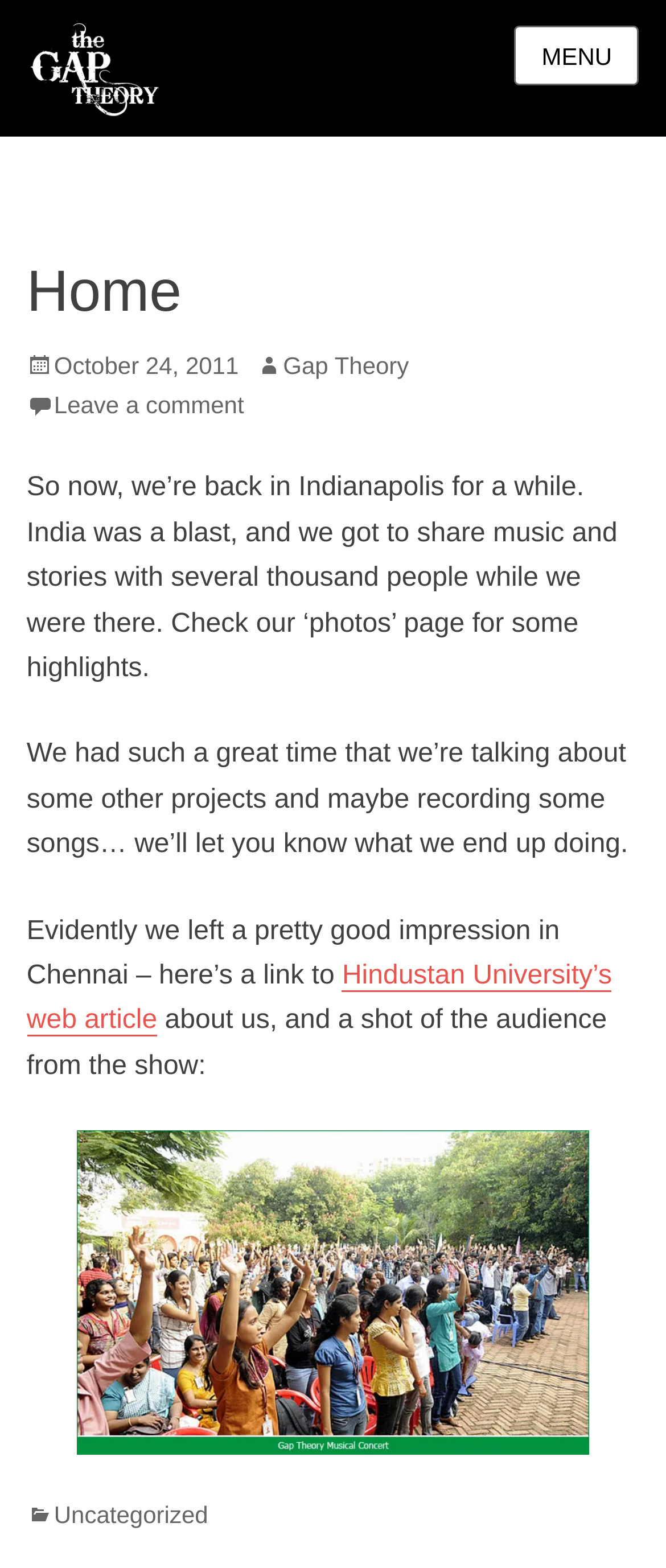Determine the bounding box coordinates for the area you should click to complete the following instruction: "Read the Hindustan University’s web article".

[0.04, 0.613, 0.919, 0.66]